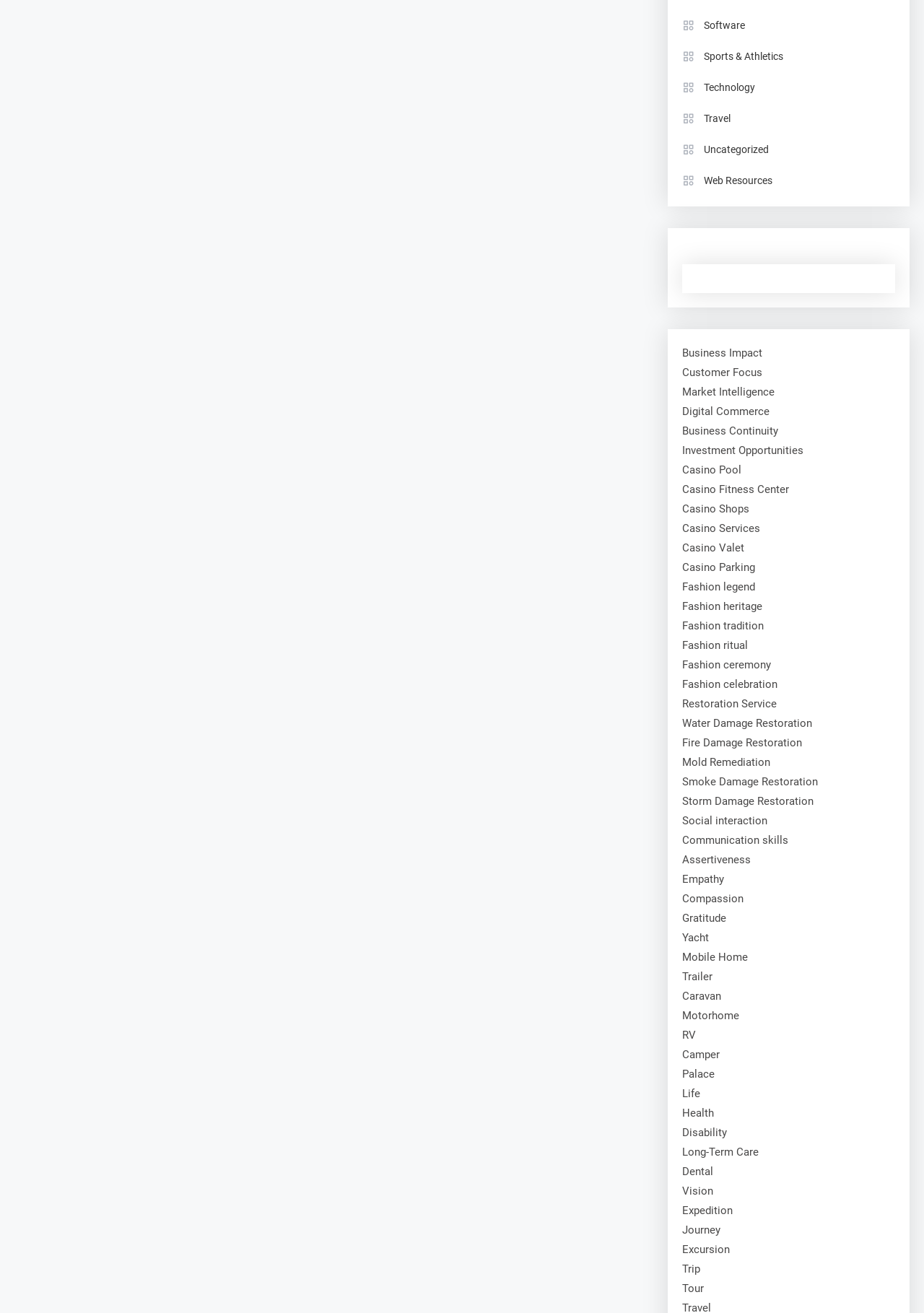Please provide a brief answer to the question using only one word or phrase: 
What is the last type of damage restoration service?

Storm Damage Restoration